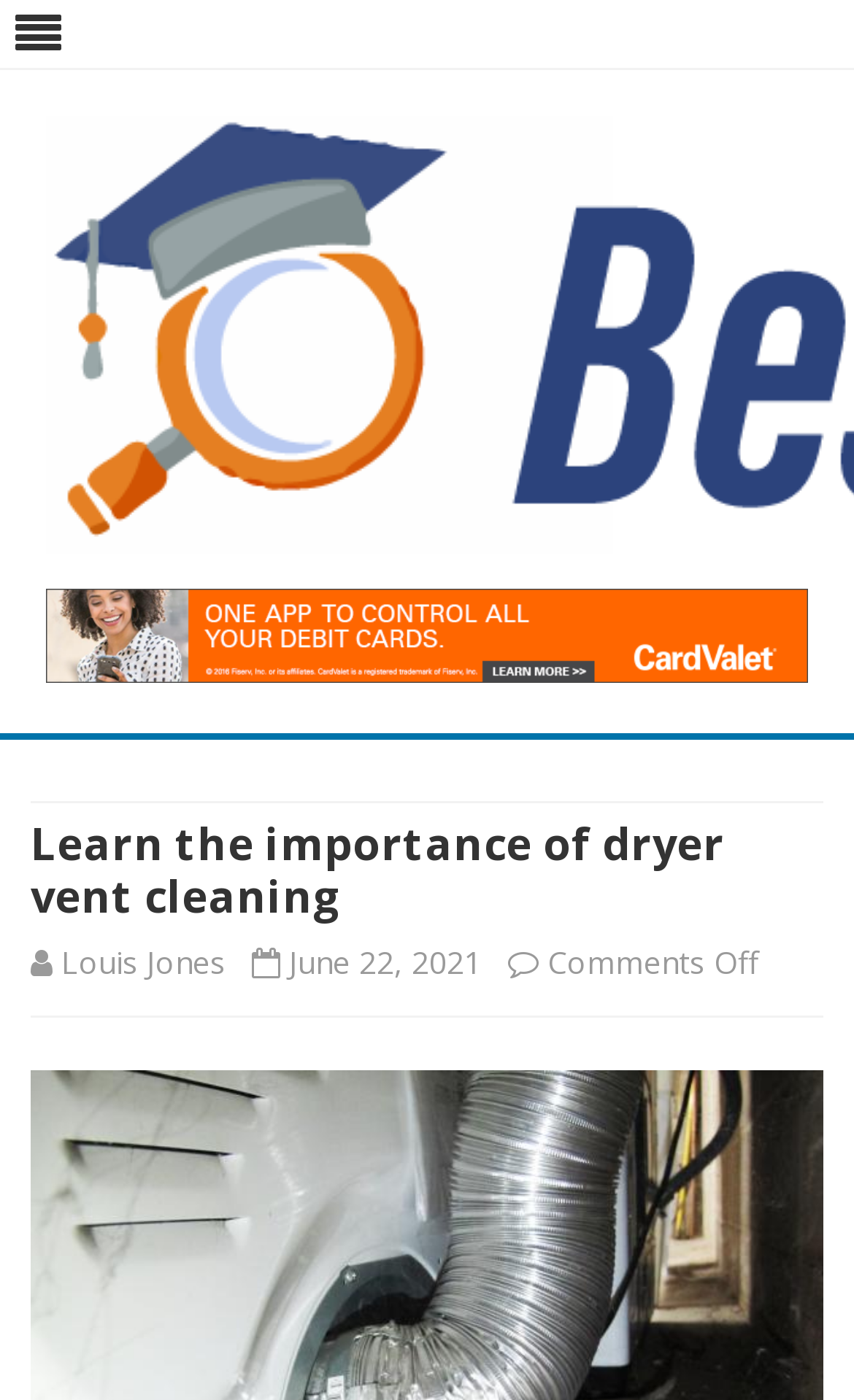Provide the bounding box for the UI element matching this description: "Louis Jones".

[0.072, 0.672, 0.264, 0.702]